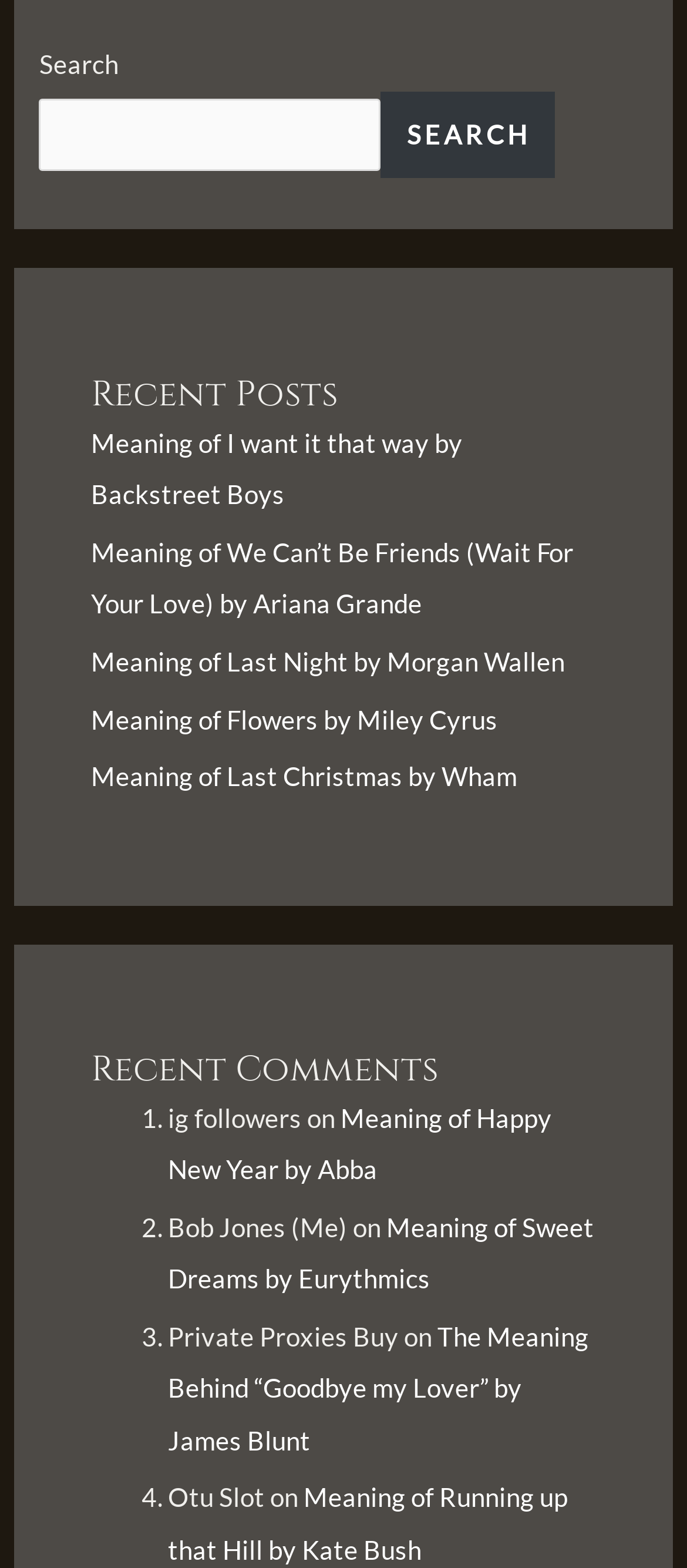Please indicate the bounding box coordinates for the clickable area to complete the following task: "Search for something". The coordinates should be specified as four float numbers between 0 and 1, i.e., [left, top, right, bottom].

[0.058, 0.063, 0.555, 0.109]